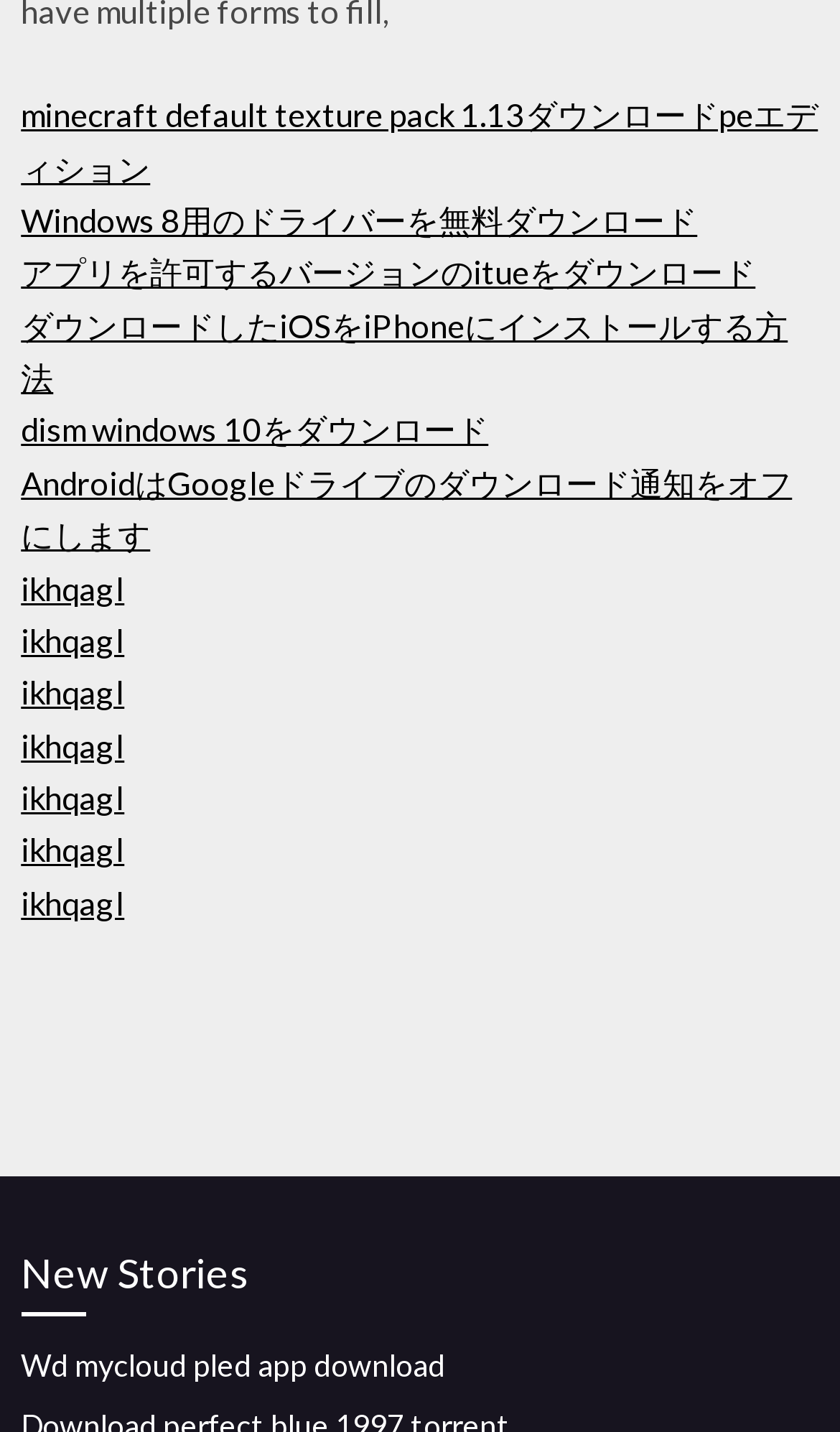Consider the image and give a detailed and elaborate answer to the question: 
What is the common theme among the links?

Upon examining the links on the webpage, I noticed that they all seem to be related to downloading various software, apps, or files, such as Minecraft texture packs, Windows drivers, and iOS apps. This suggests that the common theme among the links is downloads.